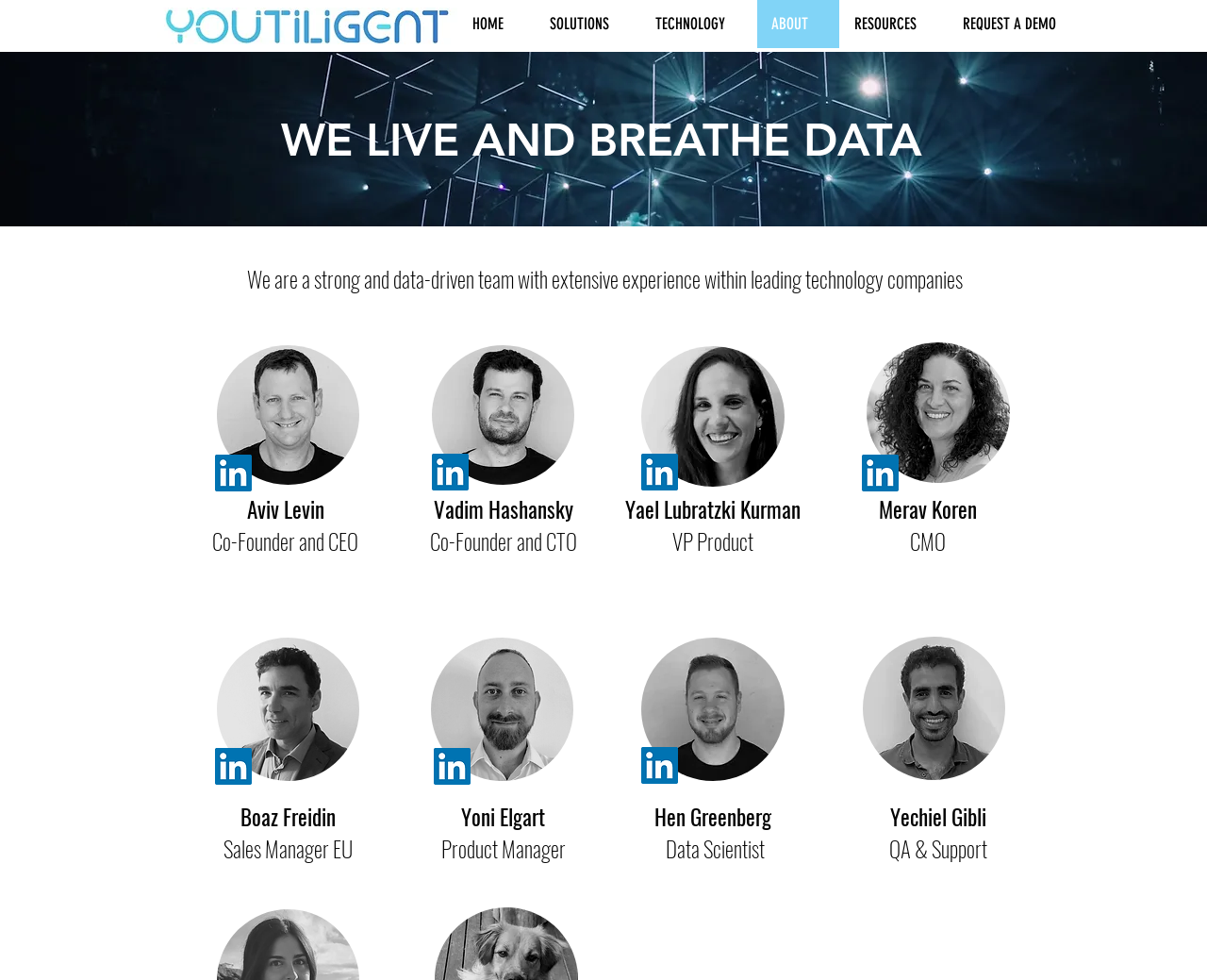Determine the bounding box coordinates of the section I need to click to execute the following instruction: "Go to the HOME page". Provide the coordinates as four float numbers between 0 and 1, i.e., [left, top, right, bottom].

[0.38, 0.0, 0.443, 0.049]